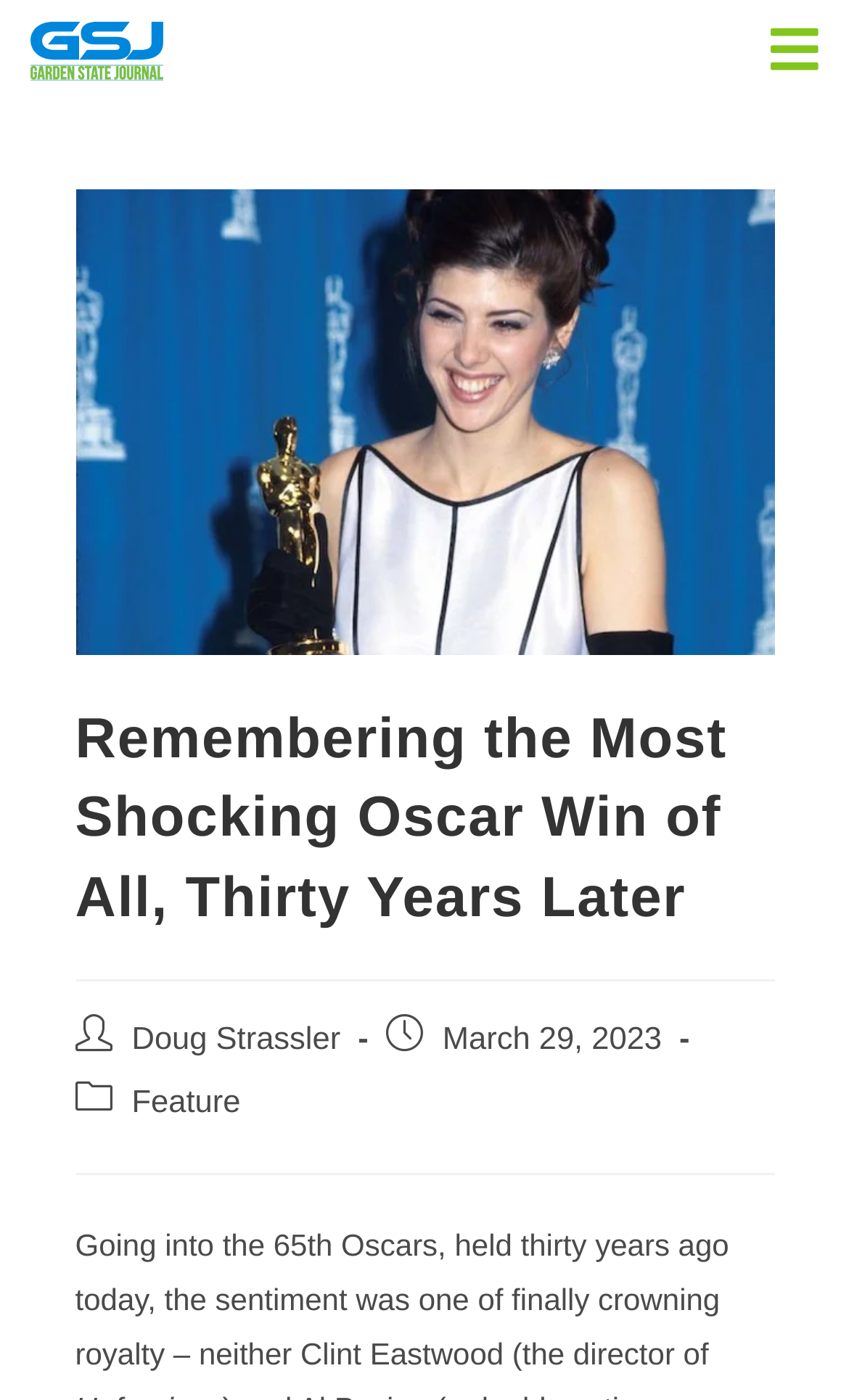How many images are on the webpage?
From the screenshot, provide a brief answer in one word or phrase.

1